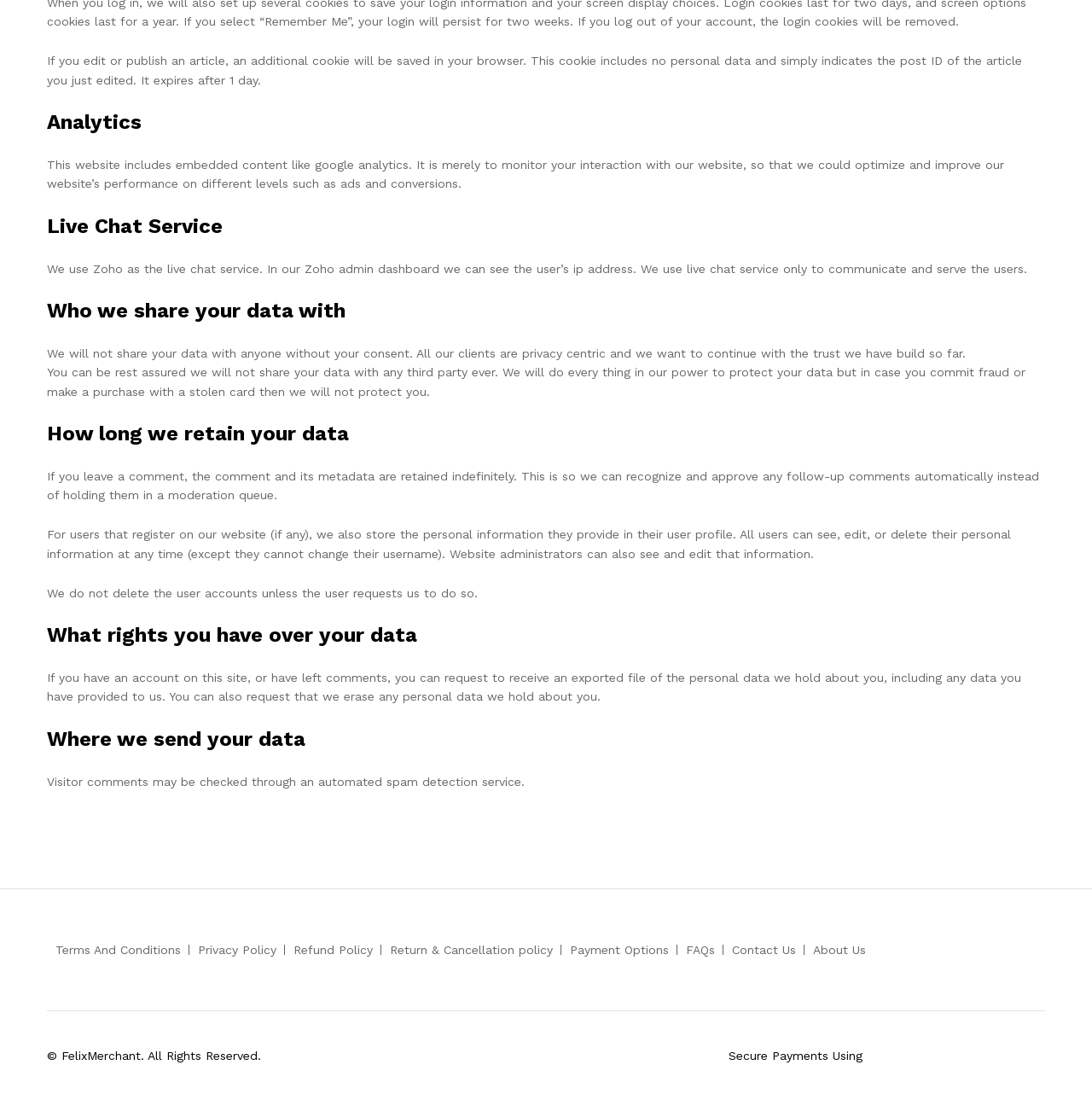What is the purpose of the cookie saved in the browser?
Using the visual information, reply with a single word or short phrase.

To indicate post ID